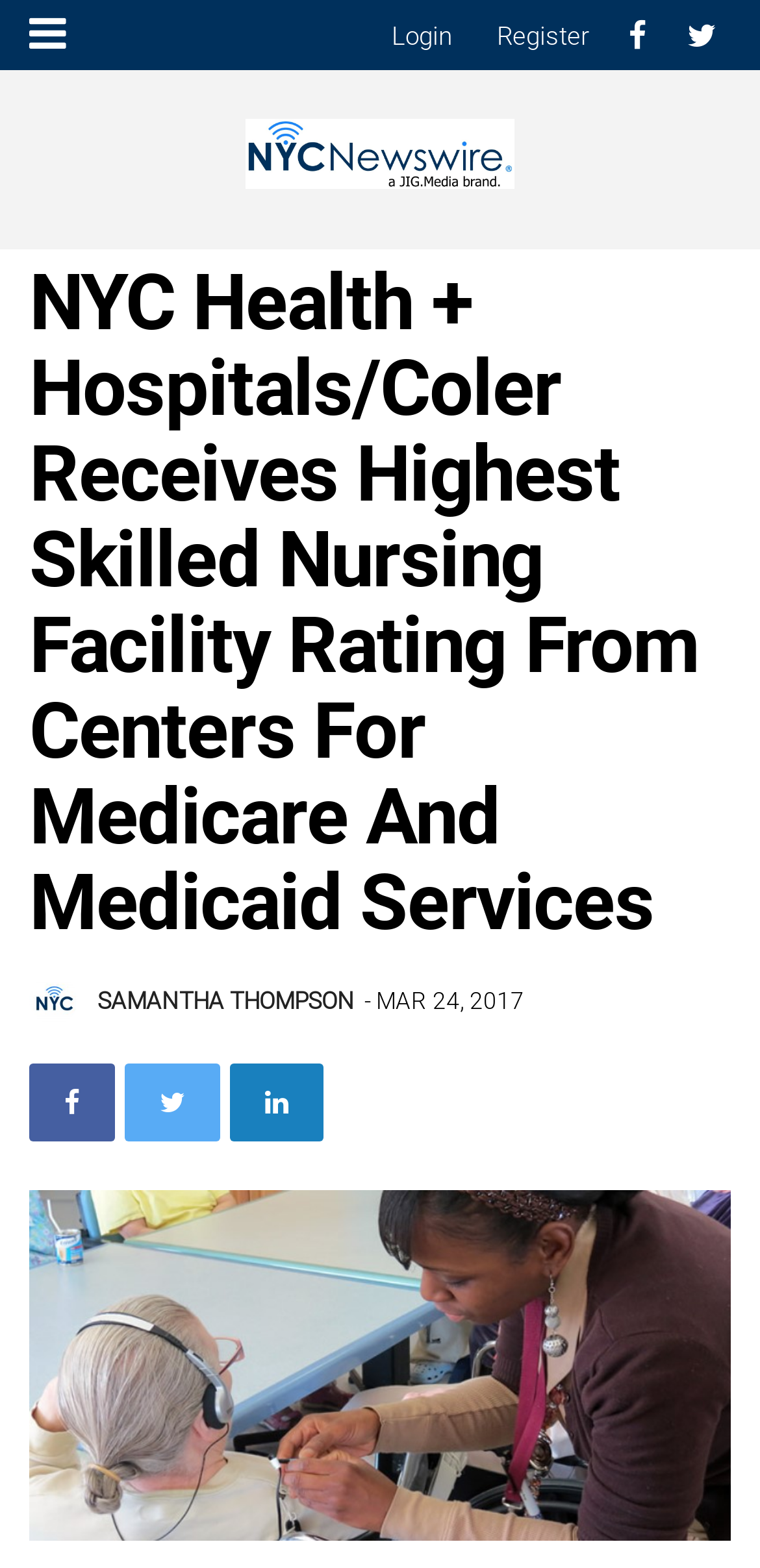Find the bounding box coordinates for the element that must be clicked to complete the instruction: "Click the login link". The coordinates should be four float numbers between 0 and 1, indicated as [left, top, right, bottom].

[0.49, 0.001, 0.621, 0.045]